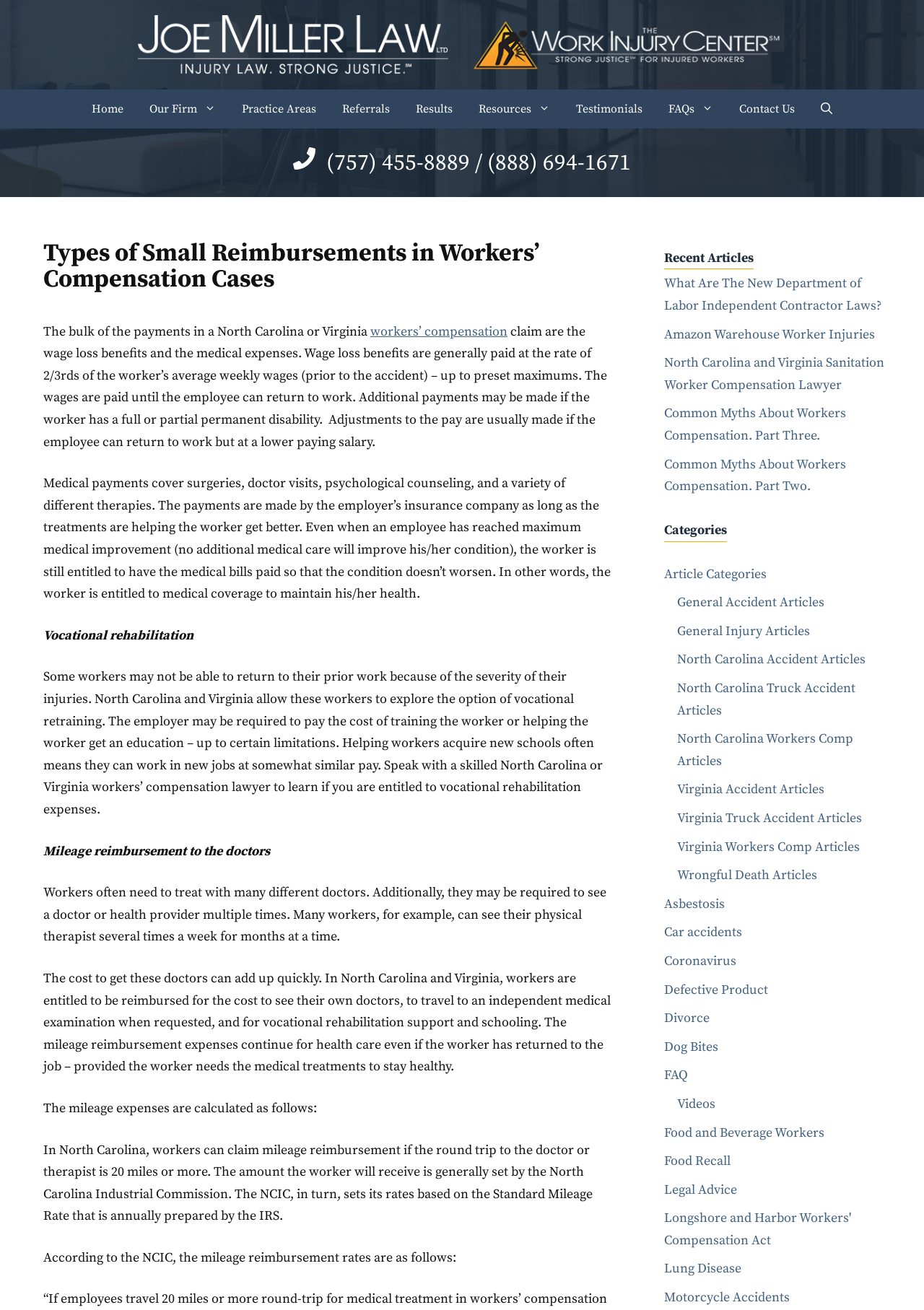Can you specify the bounding box coordinates of the area that needs to be clicked to fulfill the following instruction: "Explore the 'Resources' section"?

[0.504, 0.068, 0.609, 0.098]